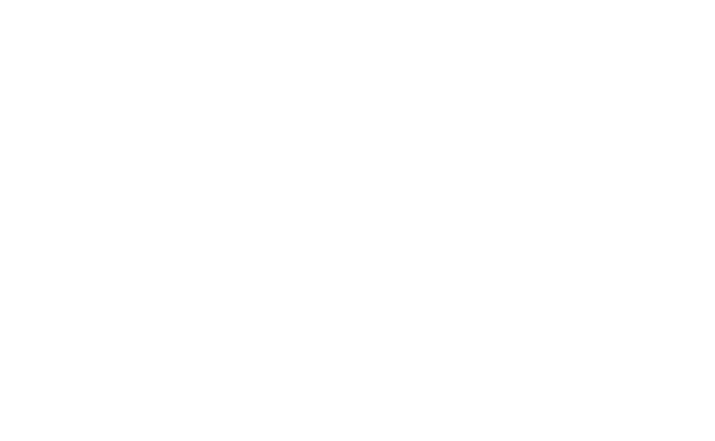What year did the educational solutions begin?
Could you answer the question in a detailed manner, providing as much information as possible?

The caption states that the overall theme of educational solutions offered since 1999, implying that the year 1999 marks the beginning of these solutions.